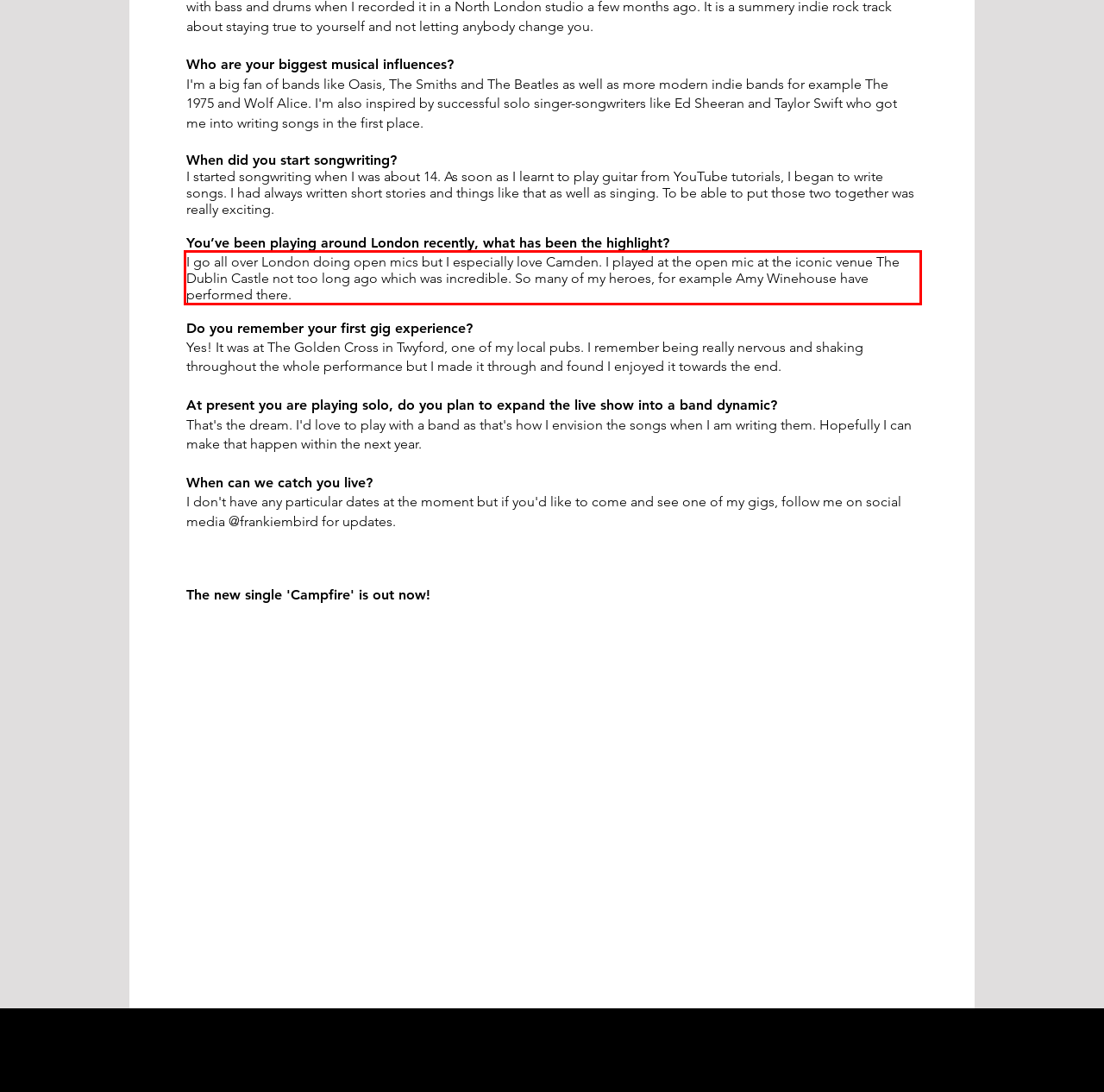Within the screenshot of the webpage, locate the red bounding box and use OCR to identify and provide the text content inside it.

I go all over London doing open mics but I especially love Camden. I played at the open mic at the iconic venue The Dublin Castle not too long ago which was incredible. So many of my heroes, for example Amy Winehouse have performed there.